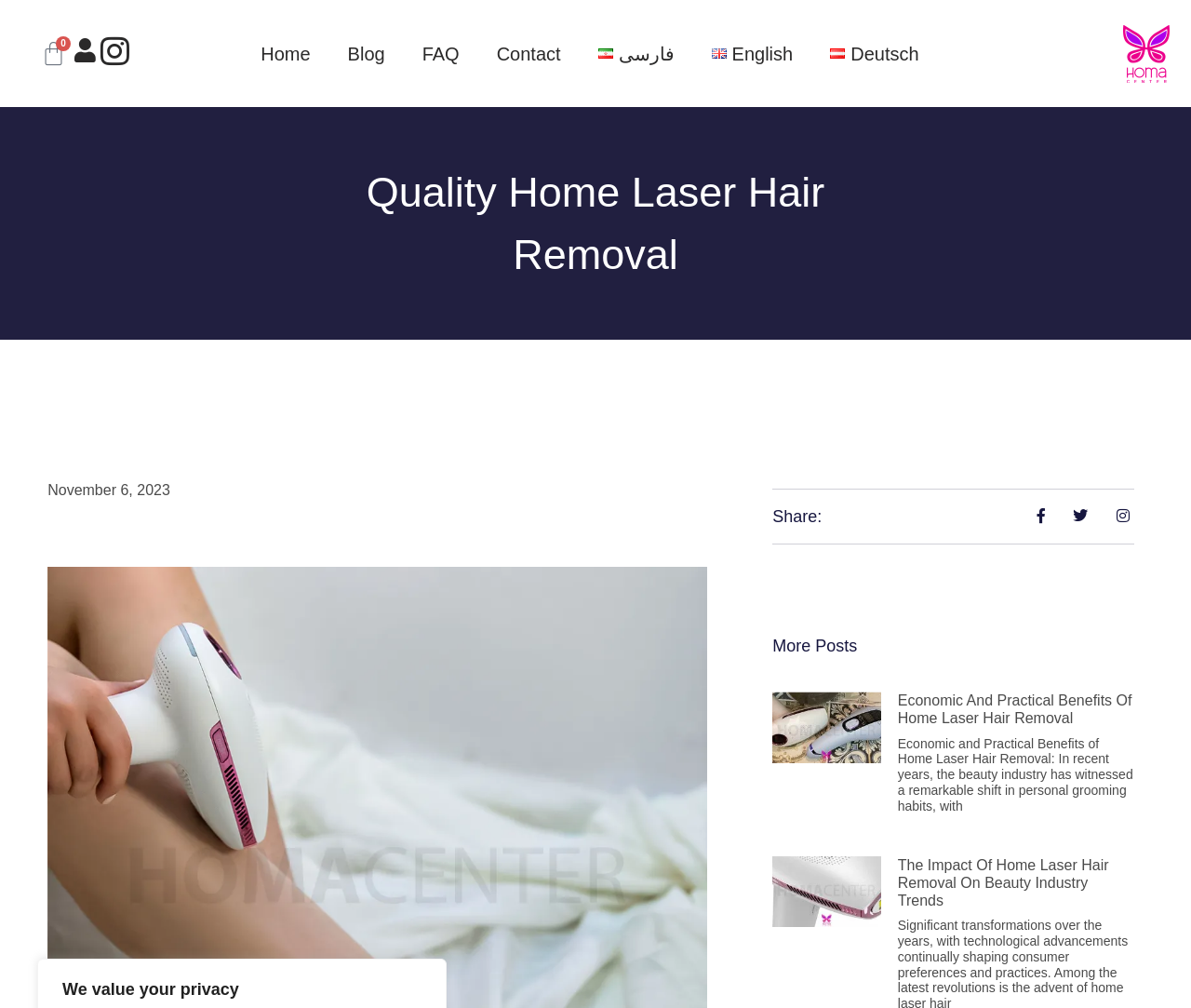Locate the bounding box coordinates of the element that should be clicked to execute the following instruction: "Go to Home page".

[0.203, 0.032, 0.276, 0.074]